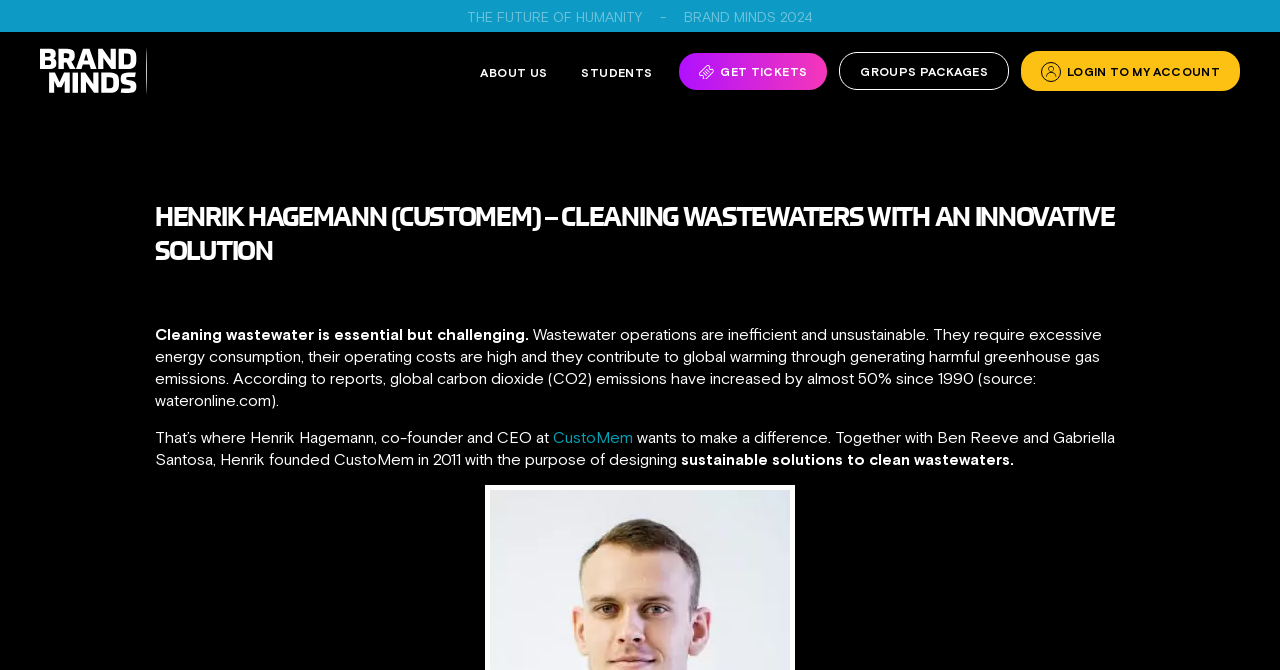Locate the bounding box of the UI element with the following description: "About Us".

[0.375, 0.098, 0.428, 0.119]